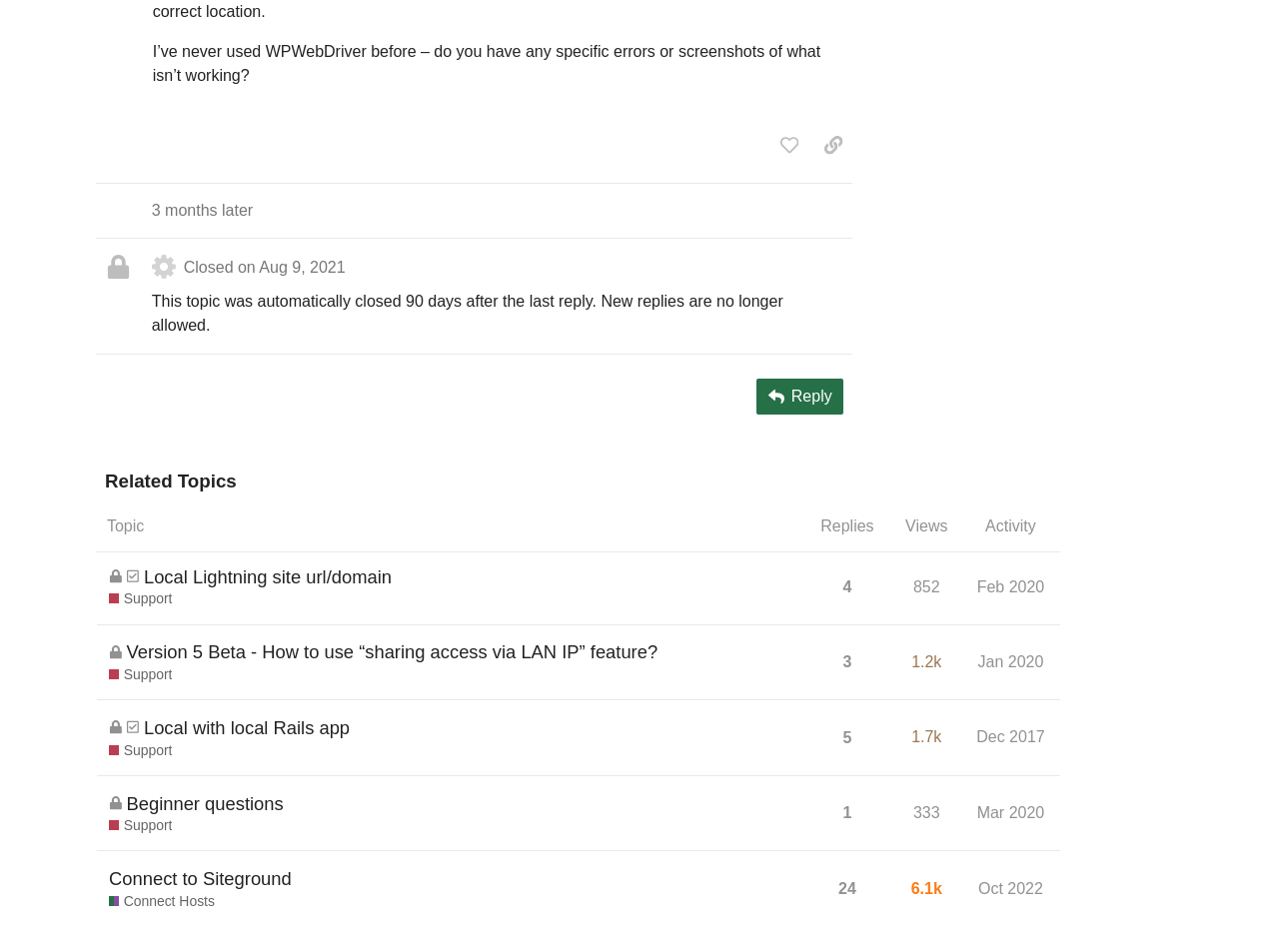Find the bounding box coordinates for the HTML element described as: "Connect to Siteground". The coordinates should consist of four float values between 0 and 1, i.e., [left, top, right, bottom].

[0.085, 0.896, 0.228, 0.95]